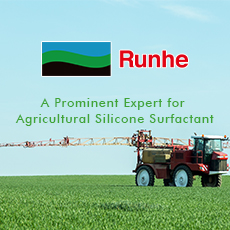Present an elaborate depiction of the scene captured in the image.

The image features the branding for Zhejiang Runhe Chemical New Material Co., Ltd., prominently displayed alongside an agricultural scene. A red tractor equipped with a sprayer is depicted in a lush green field, symbolizing the company's focus on agricultural solutions. The caption states, "A Prominent Expert for Agricultural Silicone Surfactant," emphasizing their expertise in the field. The design integrates the company's logo, which features undulating green hills against a blue sky, reflecting their commitment to sustainable agricultural practices. This visual promotes the company's identity as a leading supplier in the agricultural chemical industry.